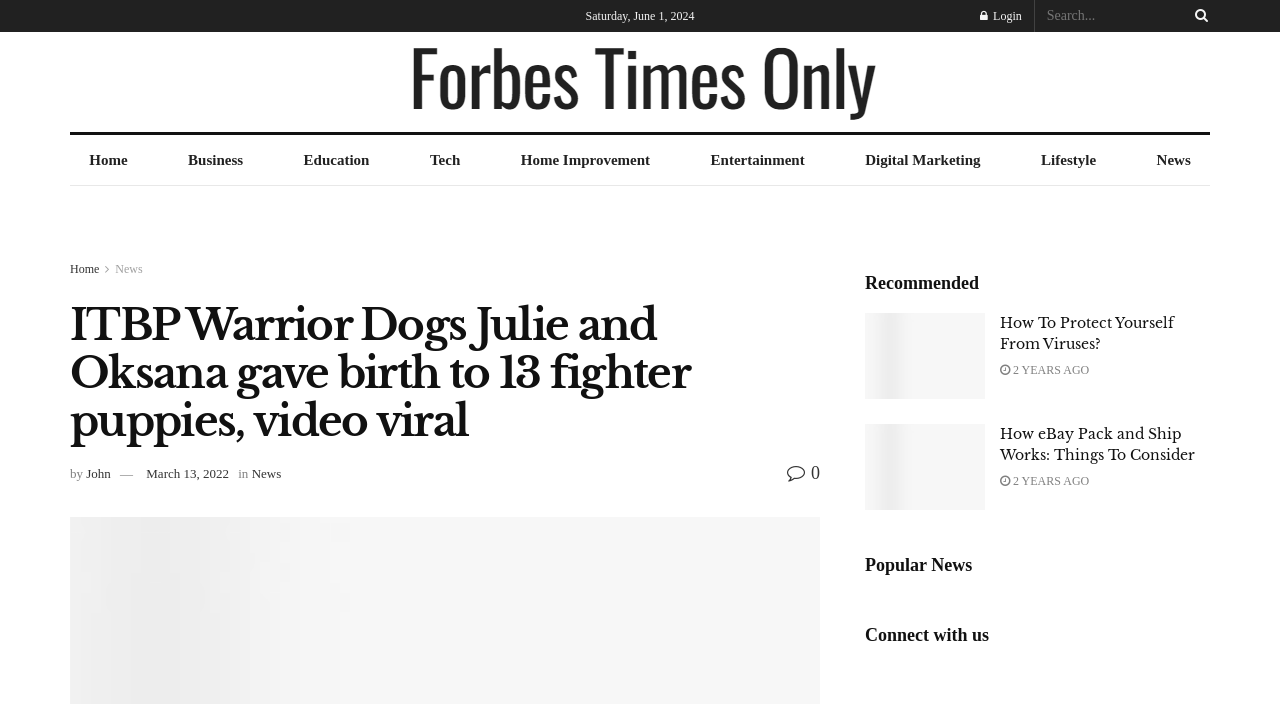Please respond to the question with a concise word or phrase:
How many links are there in the 'Popular News' section?

0